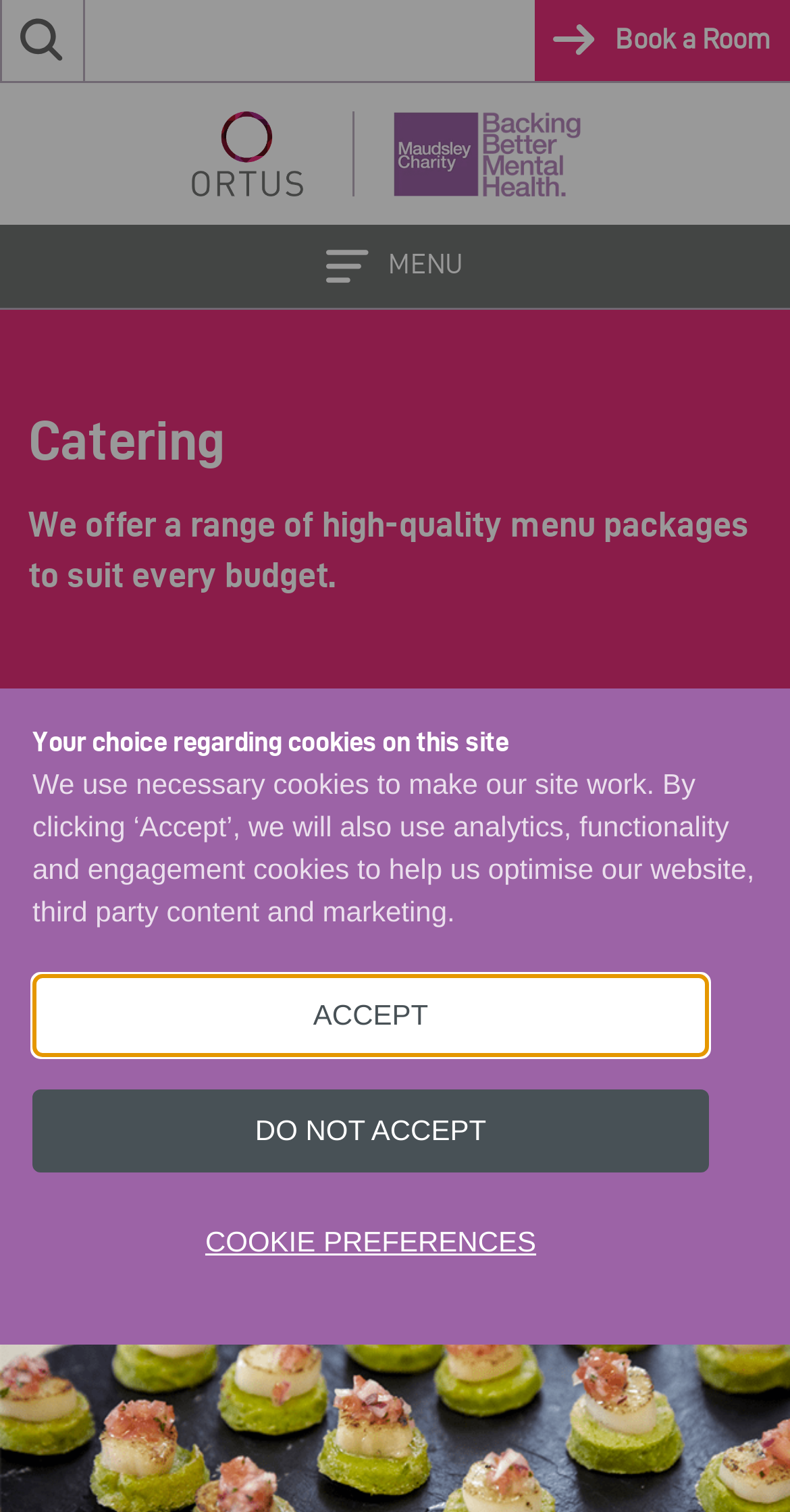Please locate the bounding box coordinates of the element that should be clicked to complete the given instruction: "visit the Business section".

None